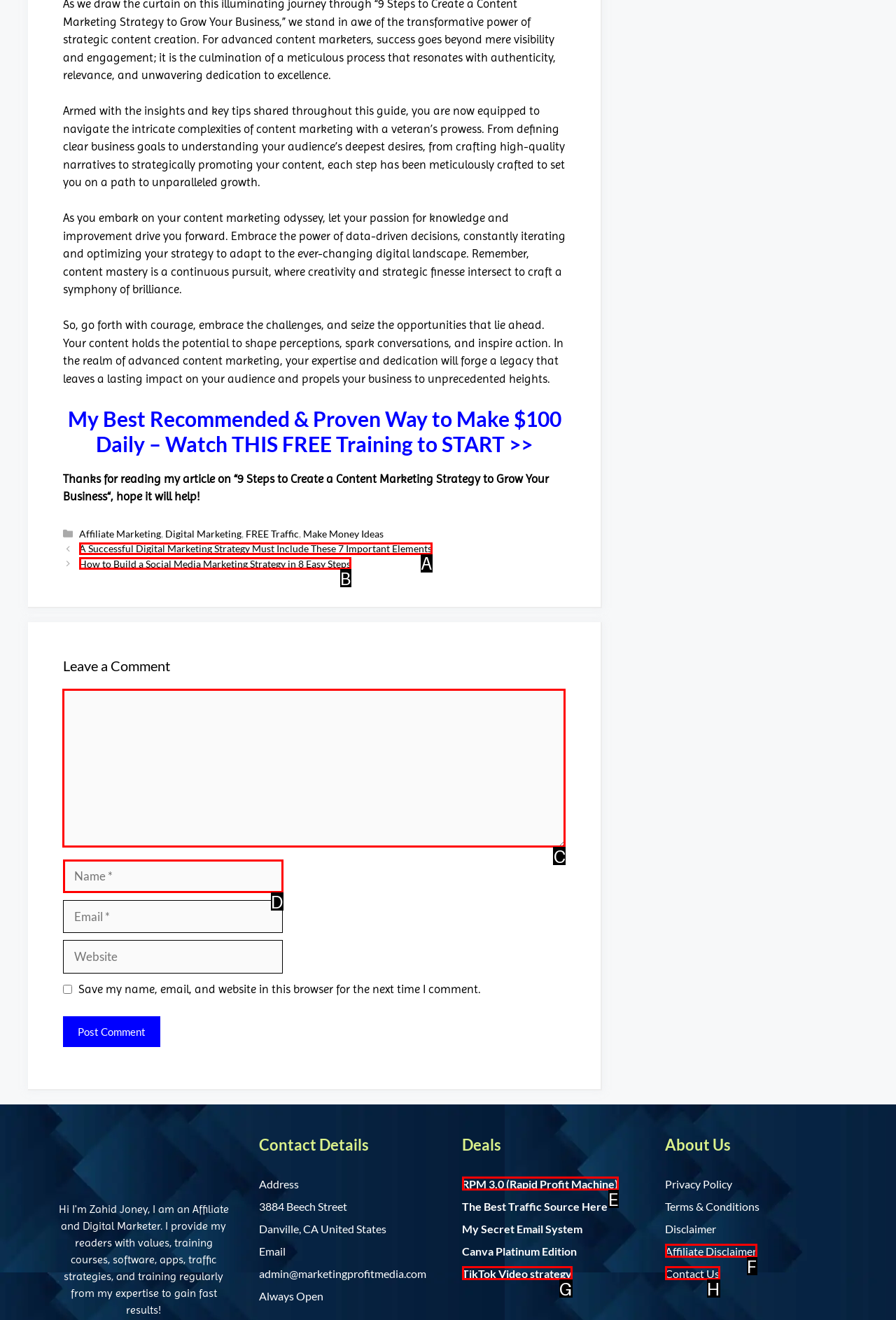Select the HTML element that needs to be clicked to perform the task: Leave a comment. Reply with the letter of the chosen option.

C